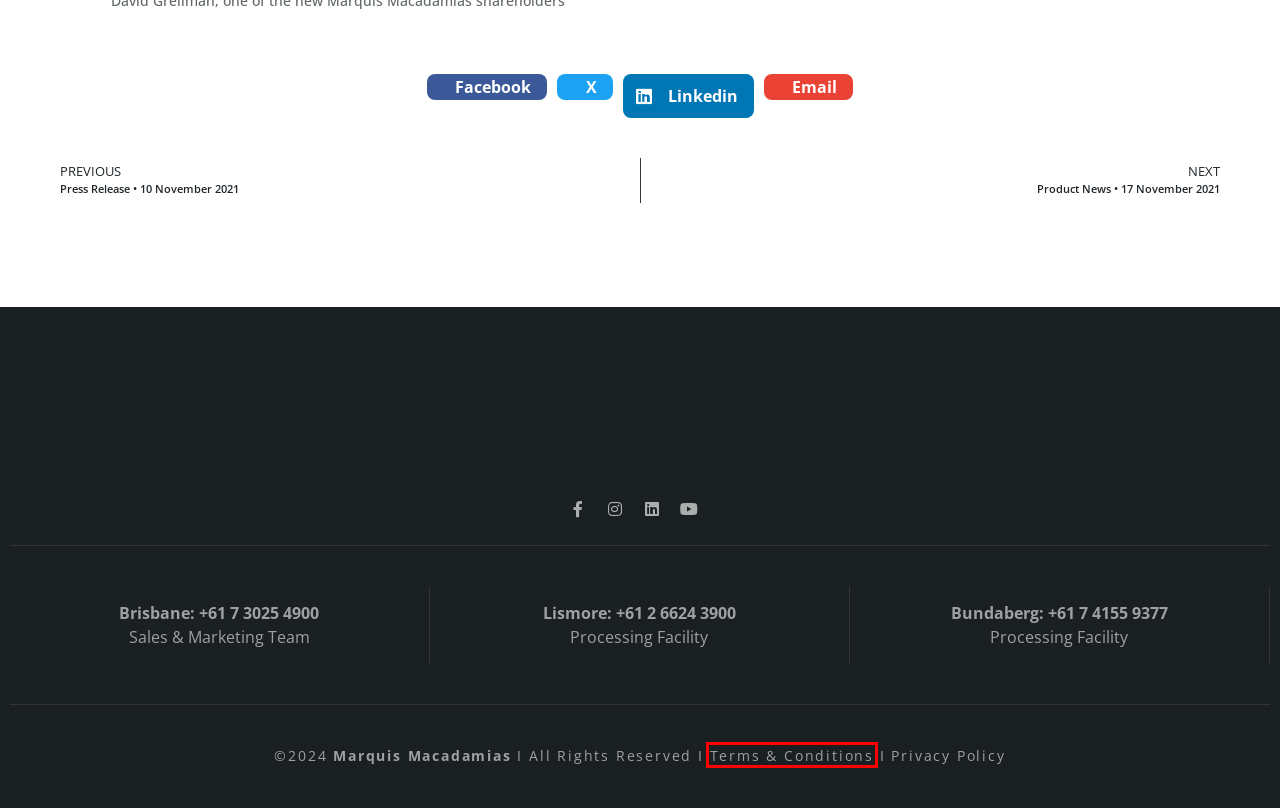You have a screenshot of a webpage, and a red bounding box highlights an element. Select the webpage description that best fits the new page after clicking the element within the bounding box. Options are:
A. Australia Archives - Marquis Macadamias
B. Posts (Generic) - Marquis Macadamias
C. Customer News Archives - Marquis Macadamias
D. Privacy policy - Marquis Macadamias
E. Marquis Macadamias Bundaberg Expansion Project Approved
F. Stone & Wood Collaborate with Australian Macadamias Industry
G. Terms & conditions - Marquis Macadamias
H. Enquire Today | Get In Touch With Marquis Macadamias

G